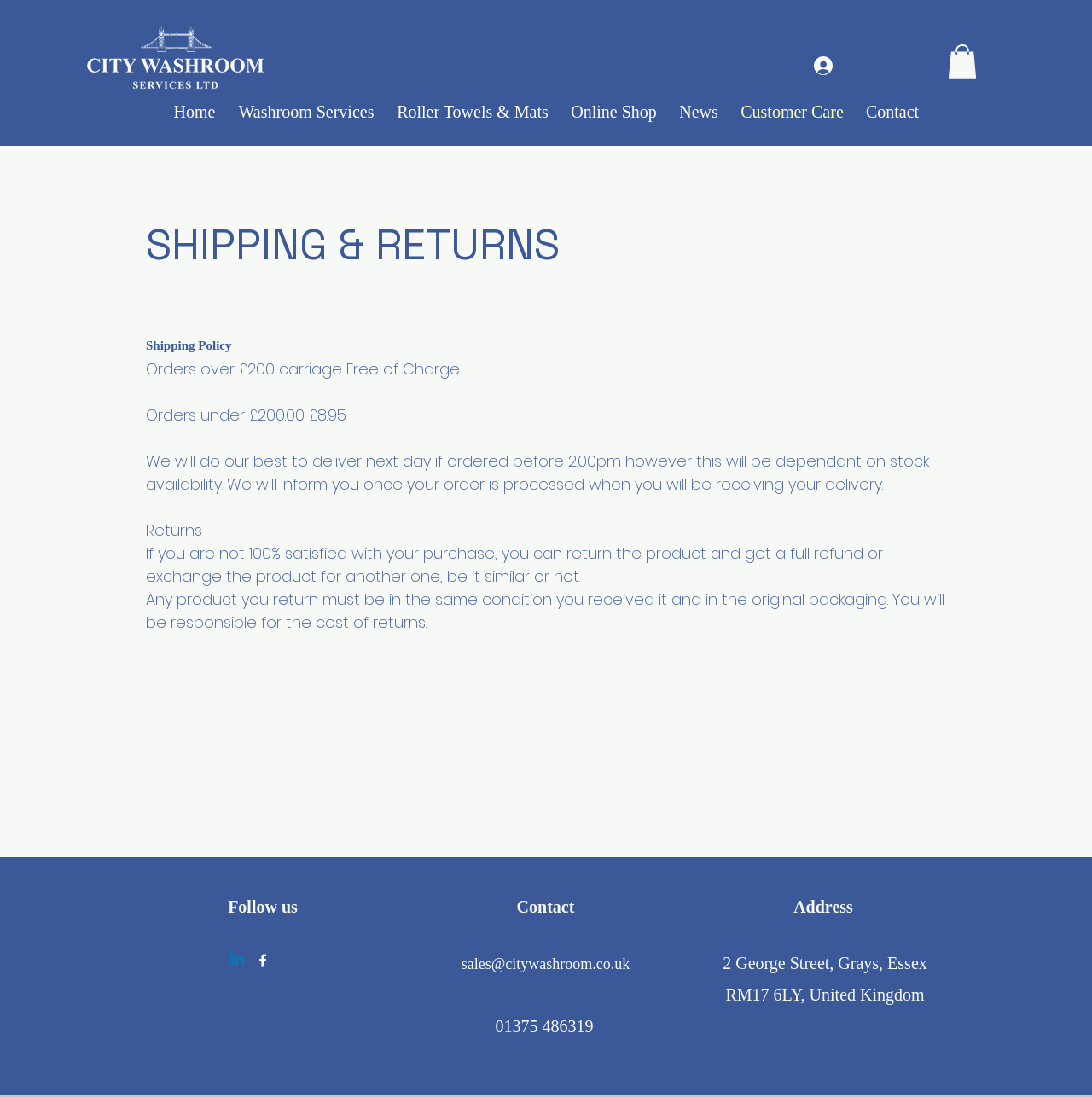What is the condition for returning a product?
Please craft a detailed and exhaustive response to the question.

According to the returns policy, any product returned must be in the same condition it was received in and in its original packaging, as stated in the text 'Any product you return must be in the same condition you received it and in the original packaging'.